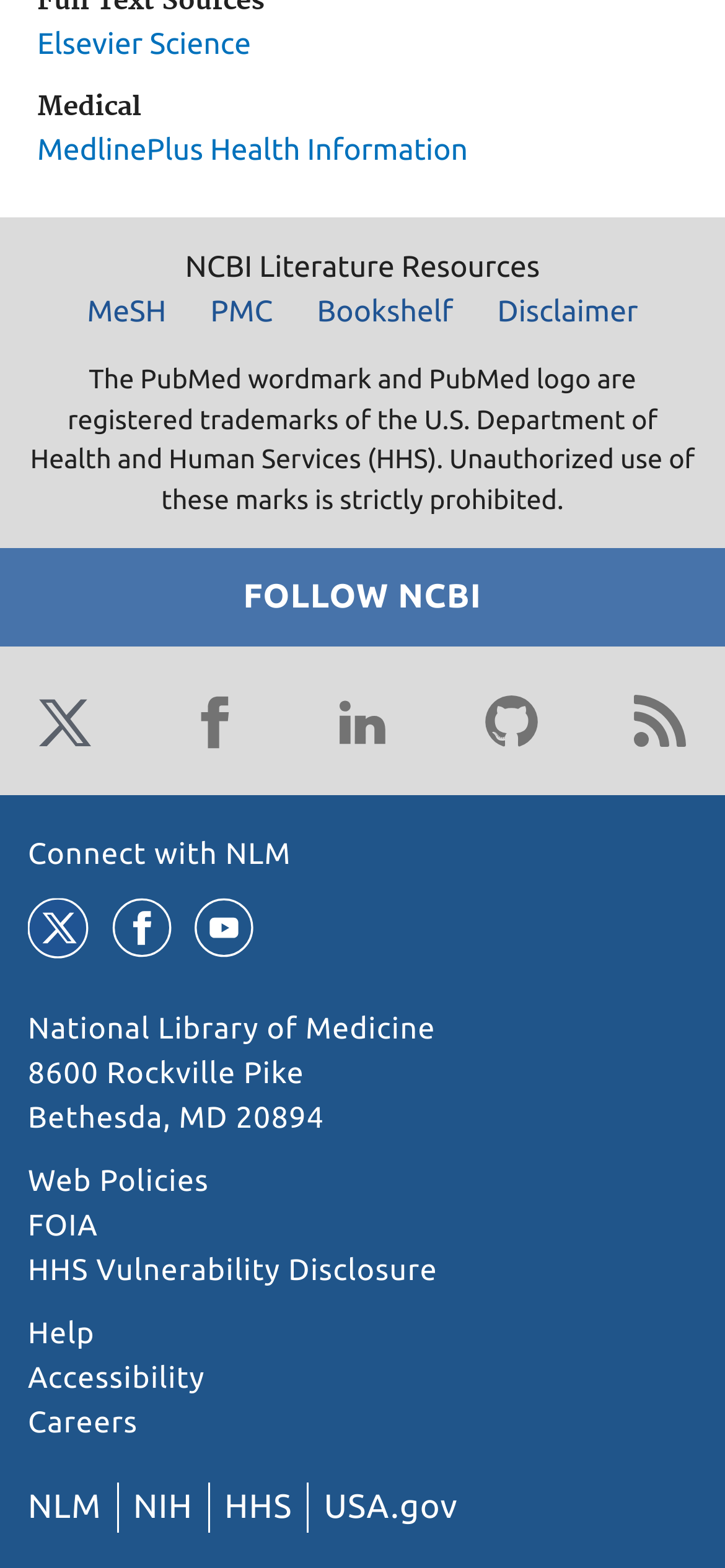Pinpoint the bounding box coordinates of the clickable element to carry out the following instruction: "Open the off canvas menu."

None